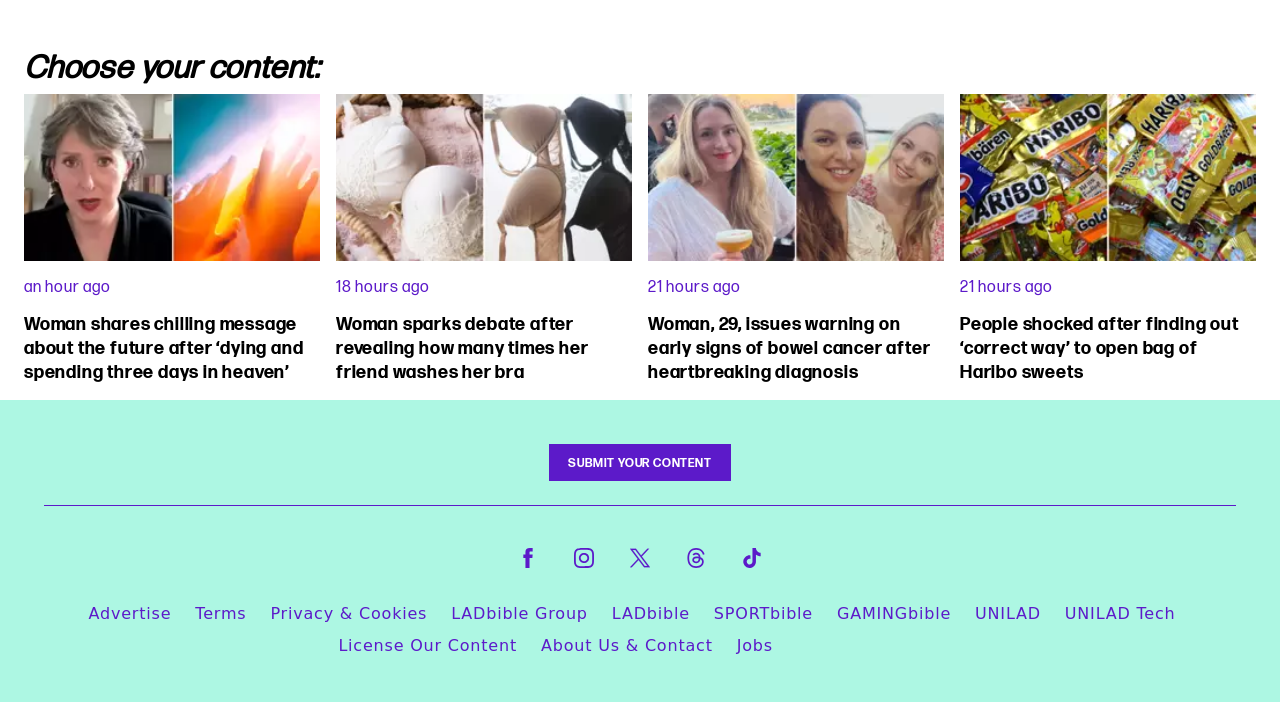Please find the bounding box coordinates for the clickable element needed to perform this instruction: "Read the article about a woman sparking debate after revealing how many times her friend washes her bra".

[0.262, 0.444, 0.494, 0.547]